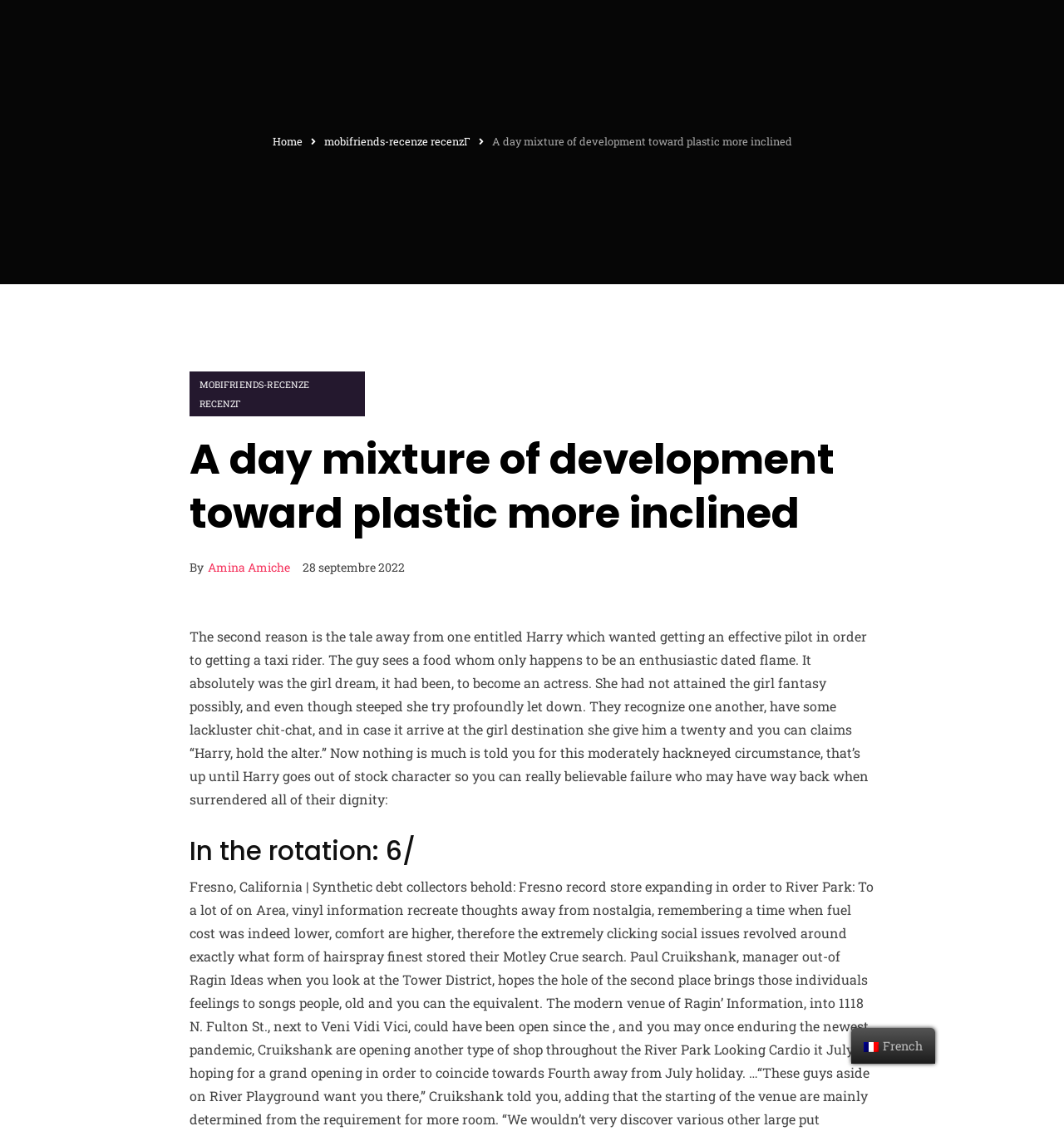Specify the bounding box coordinates (top-left x, top-left y, bottom-right x, bottom-right y) of the UI element in the screenshot that matches this description: Amina Amiche

[0.195, 0.492, 0.272, 0.506]